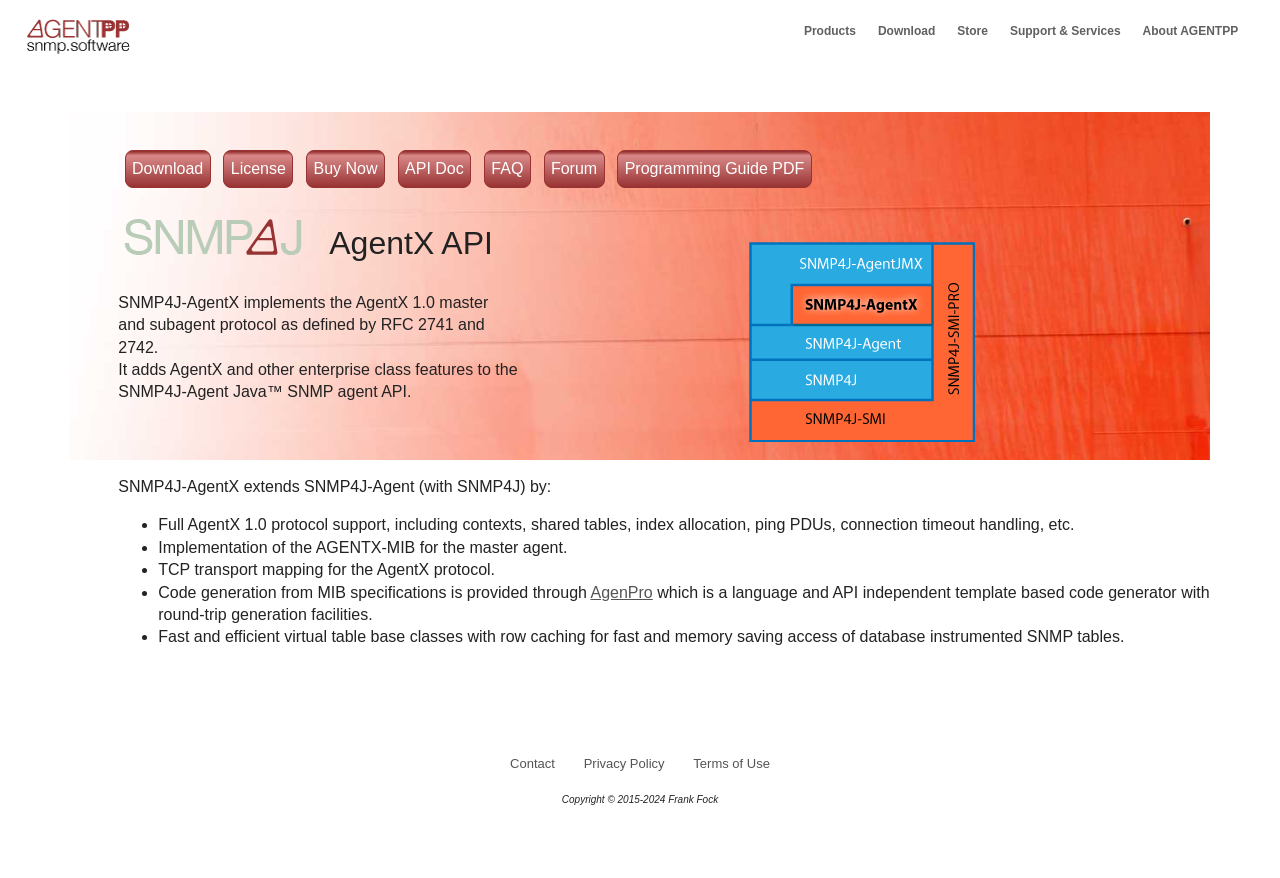What is the purpose of AgenPro?
Respond to the question with a single word or phrase according to the image.

Code generation